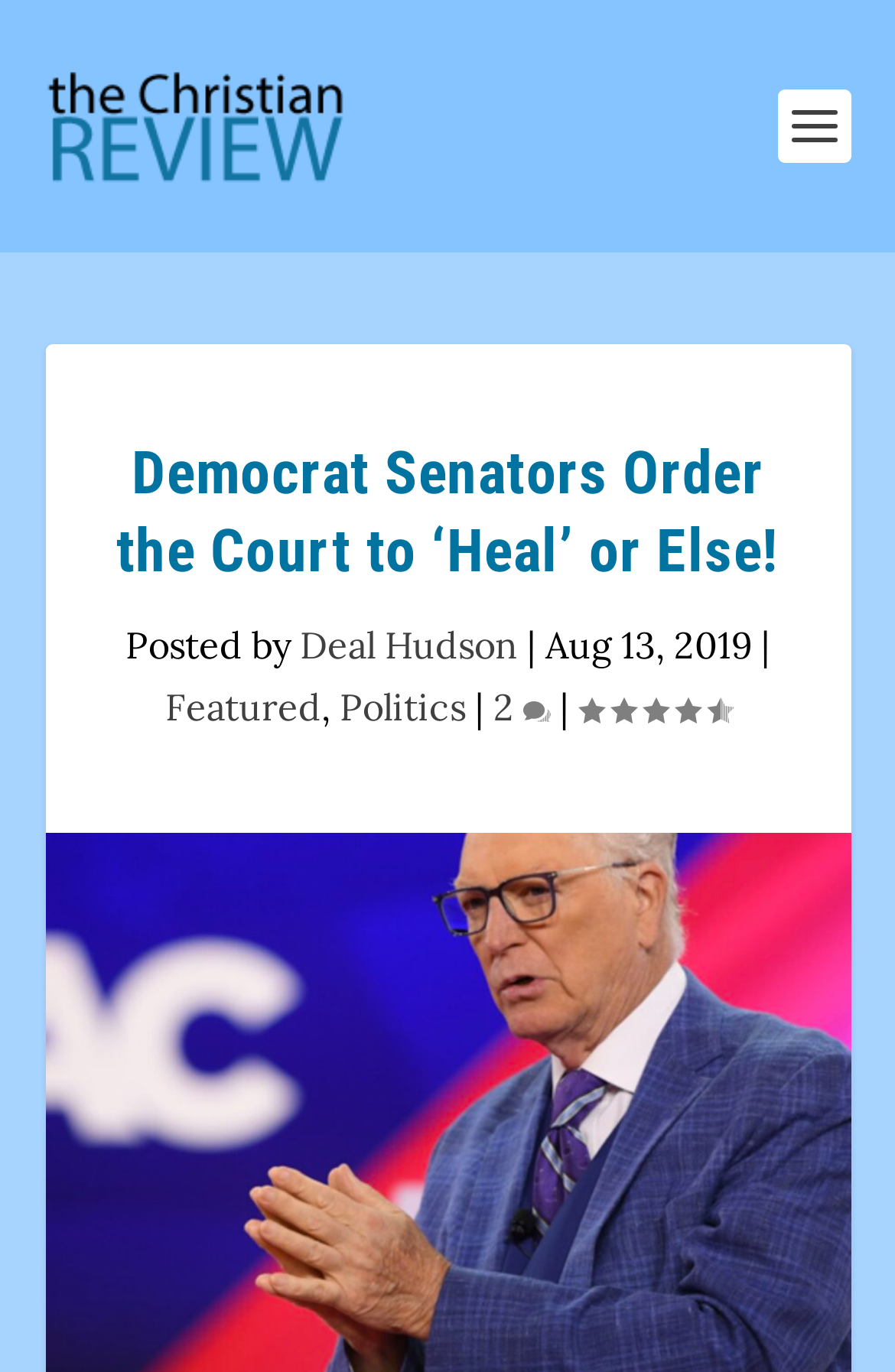Please answer the following question using a single word or phrase: 
What are the categories of this article?

Featured, Politics